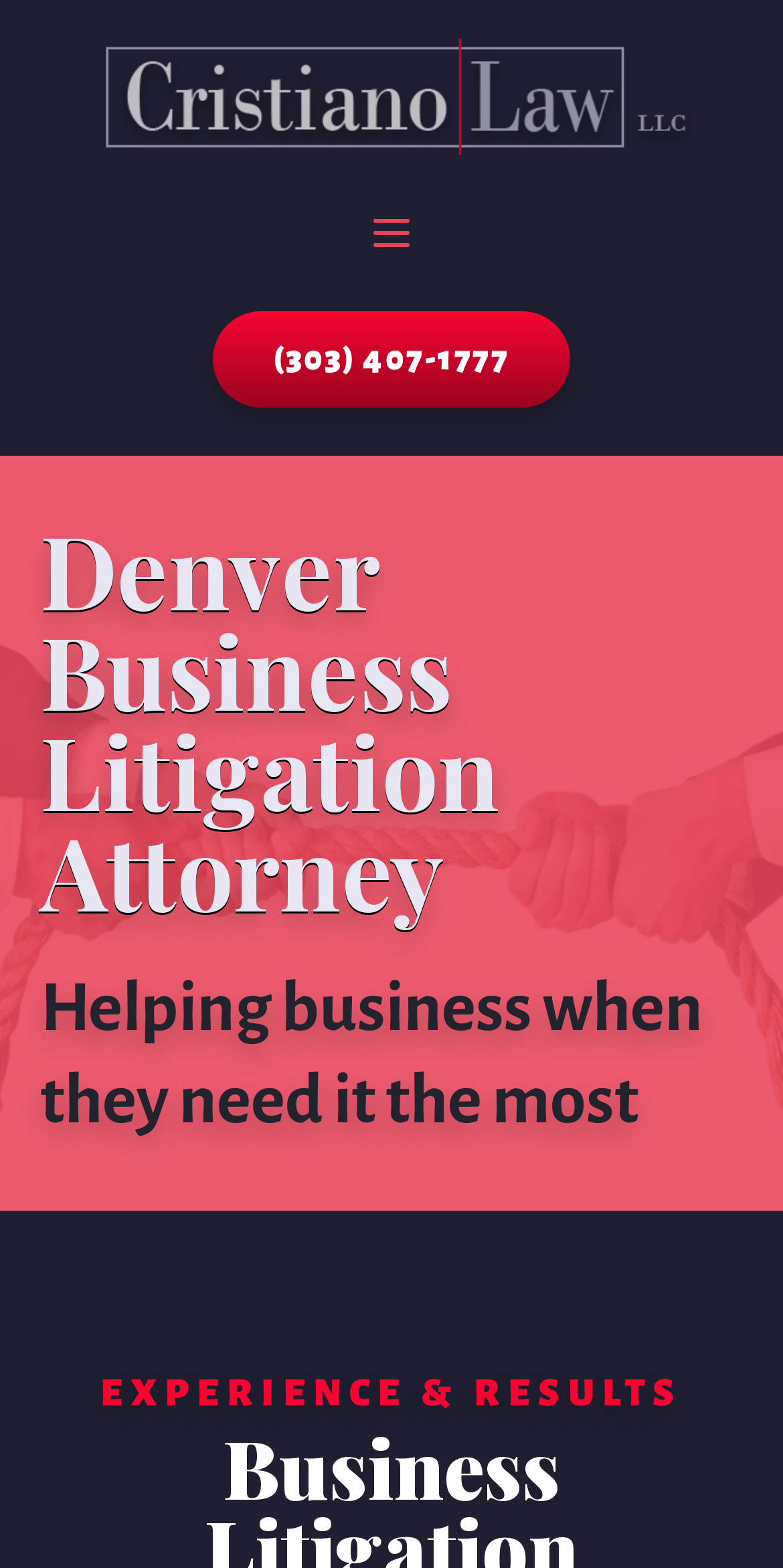Provide the bounding box coordinates for the specified HTML element described in this description: "(303) 407-1777". The coordinates should be four float numbers ranging from 0 to 1, in the format [left, top, right, bottom].

[0.272, 0.199, 0.728, 0.26]